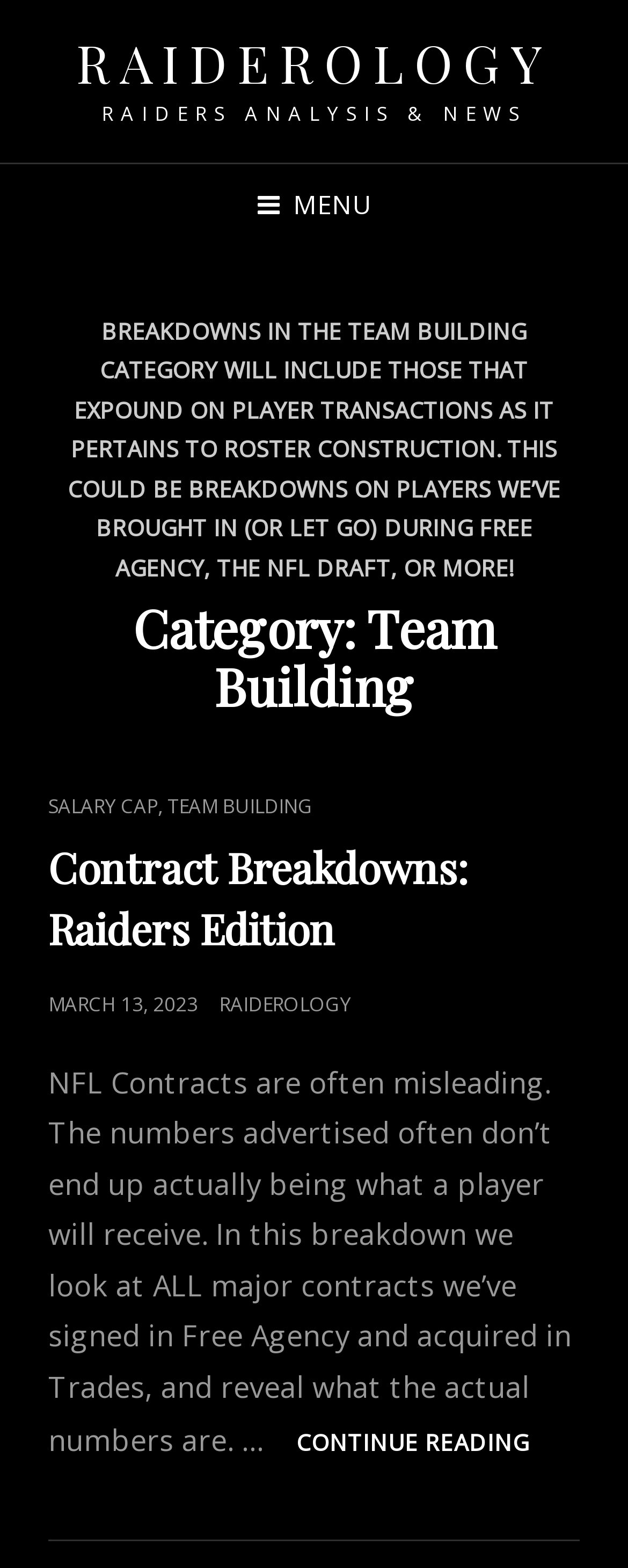Respond with a single word or phrase:
What is the purpose of the webpage?

Analysis and News